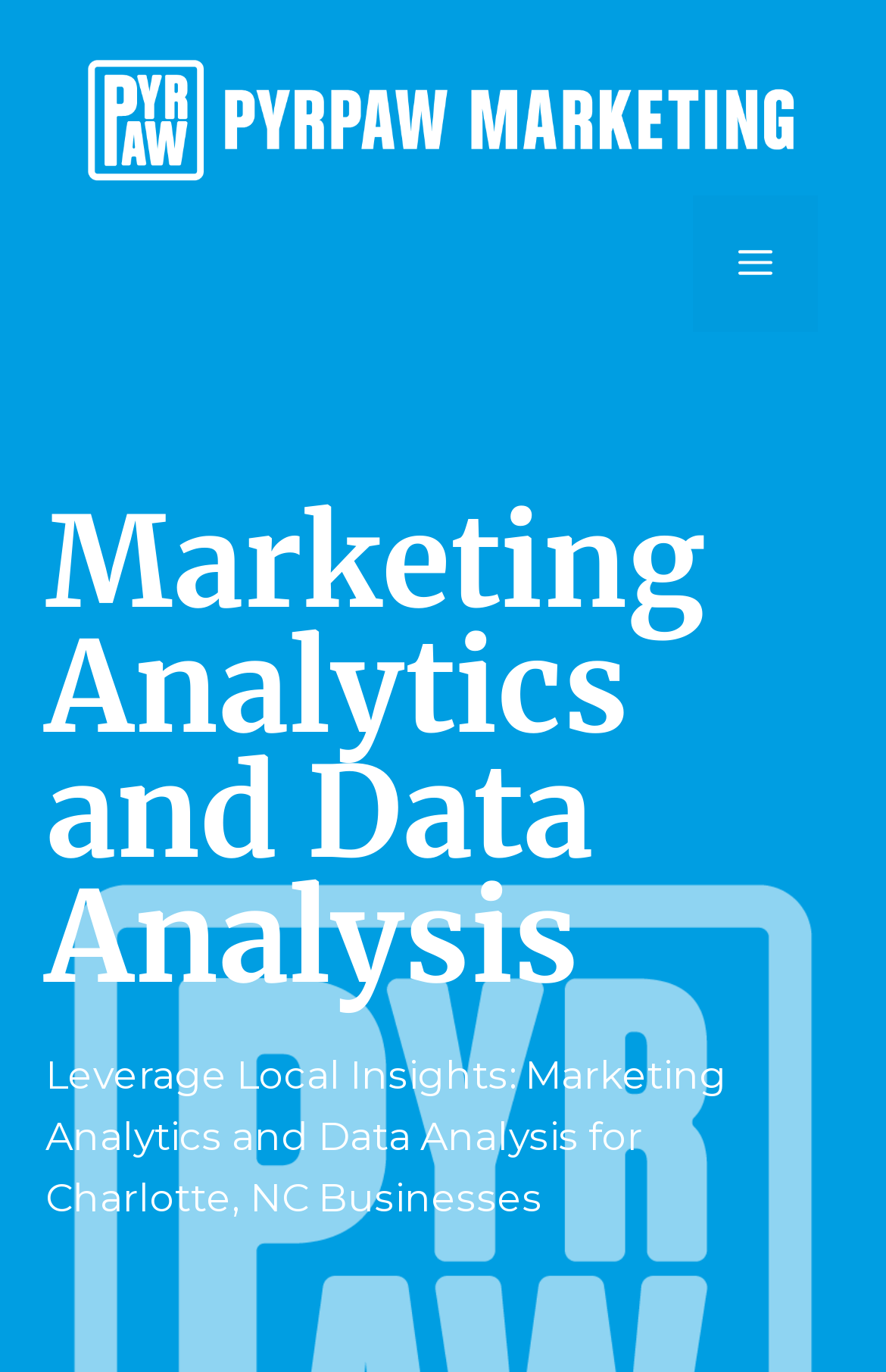What is the main topic of the page?
Using the details from the image, give an elaborate explanation to answer the question.

I determined the main topic by looking at the heading element, which has the text 'Marketing Analytics and Data Analysis' and is prominently displayed on the page.